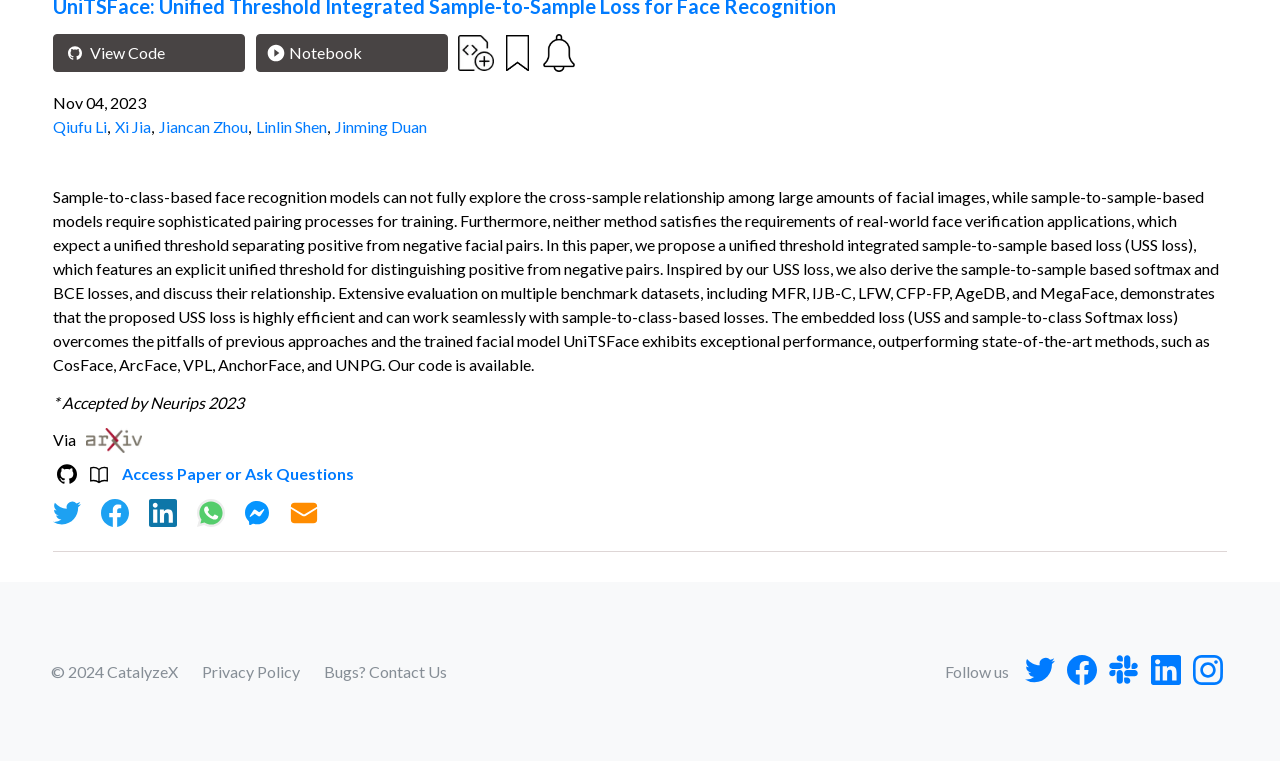Identify the bounding box coordinates of the area that should be clicked in order to complete the given instruction: "Add code". The bounding box coordinates should be four float numbers between 0 and 1, i.e., [left, top, right, bottom].

[0.358, 0.044, 0.386, 0.094]